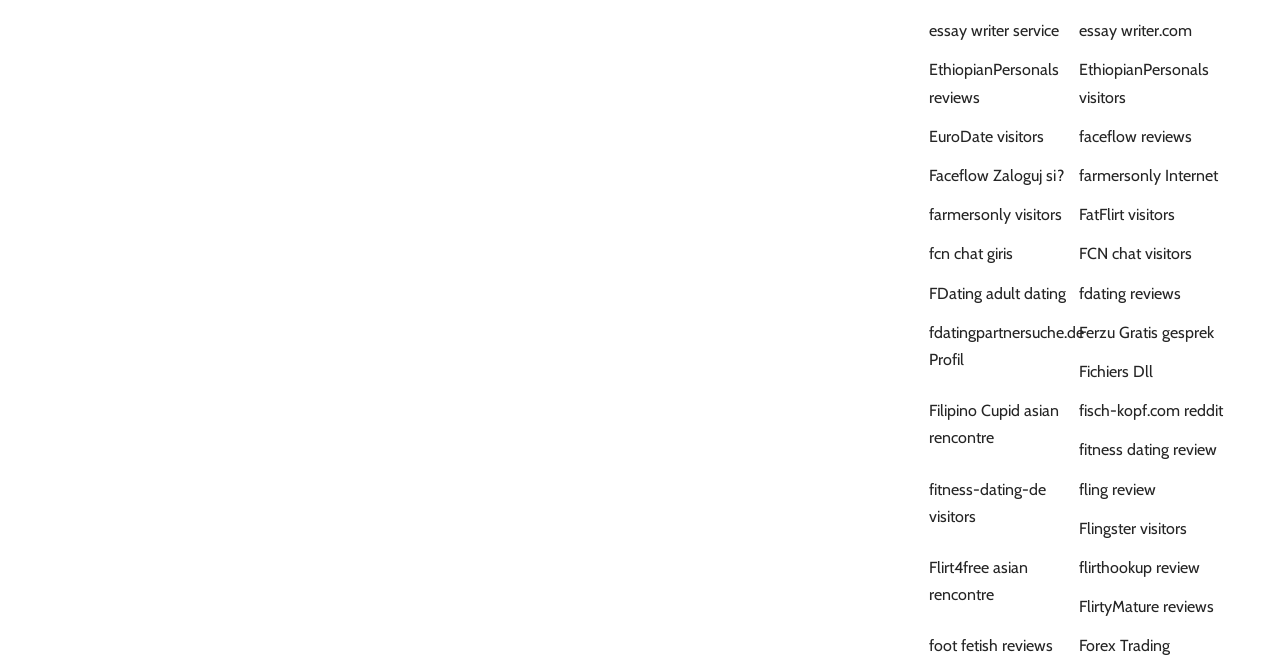What is the last link on the webpage?
Please use the image to provide an in-depth answer to the question.

The last link on the webpage is 'Forex Trading' which is located at the bottom-right corner of the webpage with a bounding box of [0.843, 0.94, 0.914, 0.999].